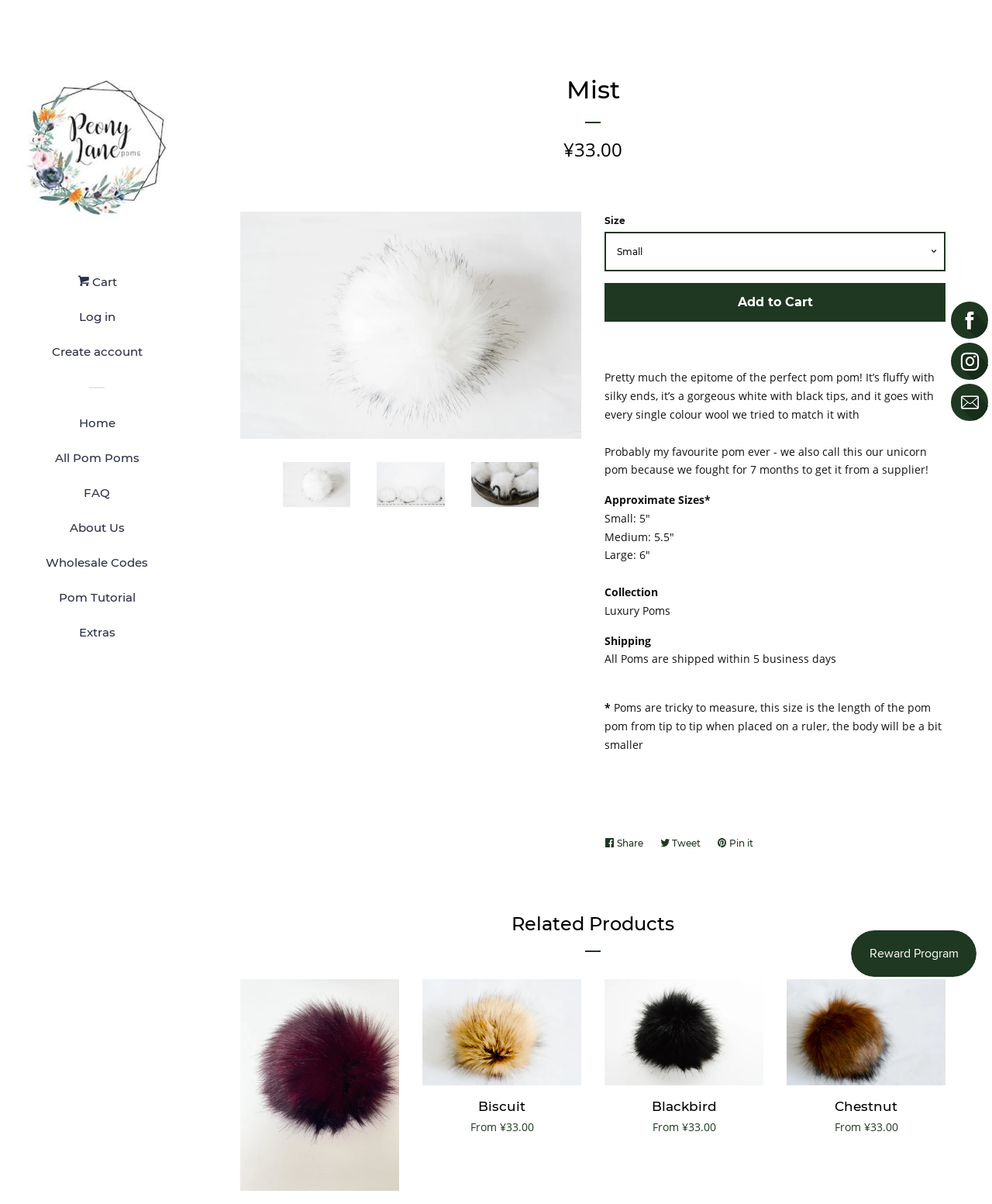What is the collection of the product?
Based on the visual, give a brief answer using one word or a short phrase.

Luxury Poms